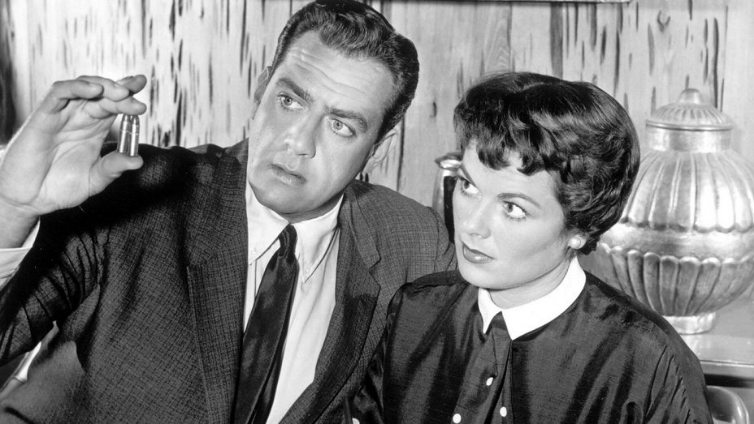Offer a detailed narrative of the image.

In a classic black-and-white scene from "Perry Mason," the iconic defense attorney, portrayed by Raymond Burr, is shown intently examining a bullet, raising it to eye level as he engages in a serious discussion with his confident and poised secretary, Della Street, depicted by Barbara Hale. The atmosphere is charged with intrigue and tension, reflective of the show's courtroom drama and clever plotting. The backdrop features textured wooden panels and a decorative vase, adding a touch of elegance to the scene. This image captures the essence of the show's legacy, where legal mysteries unfold and the pursuit of justice takes center stage, highlighting the dynamic partnership between Perry Mason and Della Street.